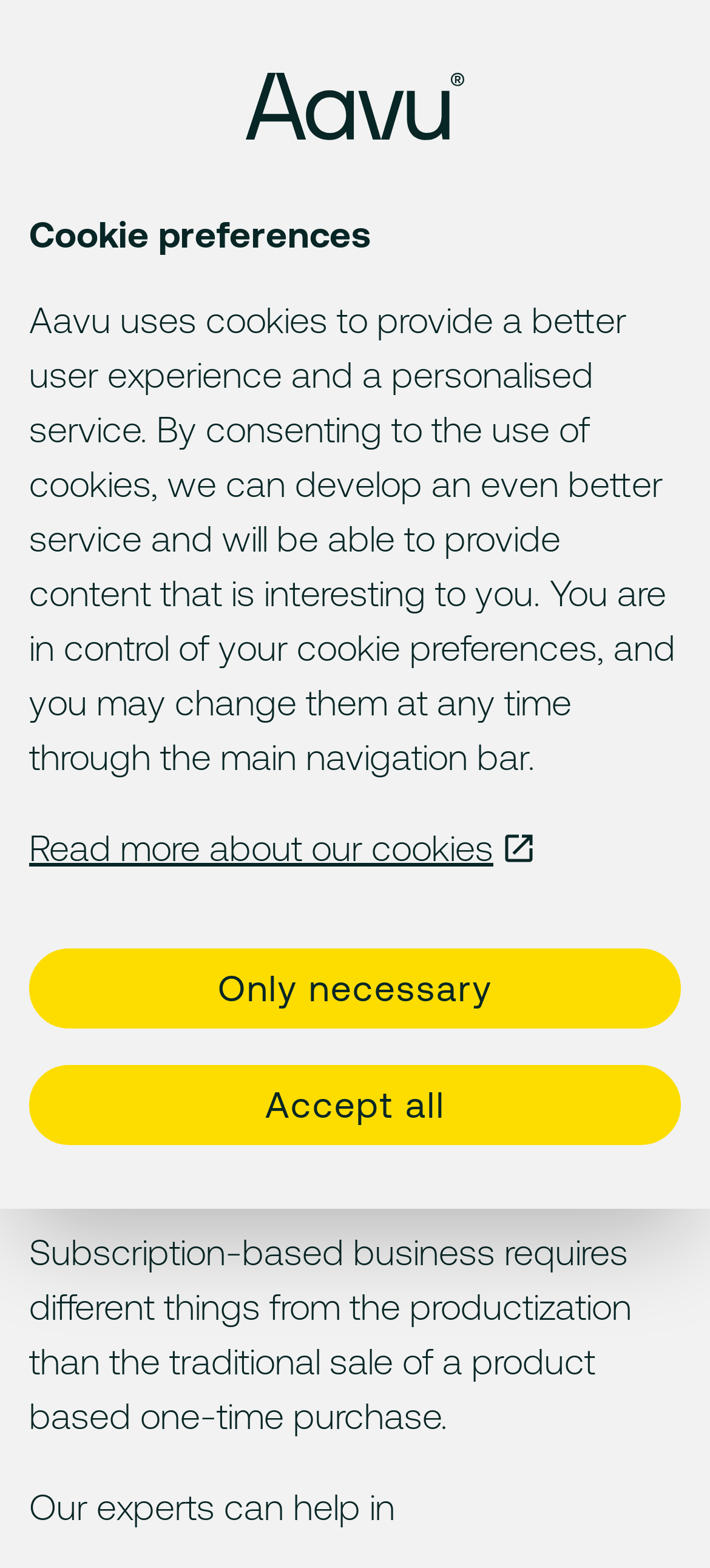Bounding box coordinates should be provided in the format (top-left x, top-left y, bottom-right x, bottom-right y) with all values between 0 and 1. Identify the bounding box for this UI element: https://avirareview.com/what-does-pc-matic-cost

None